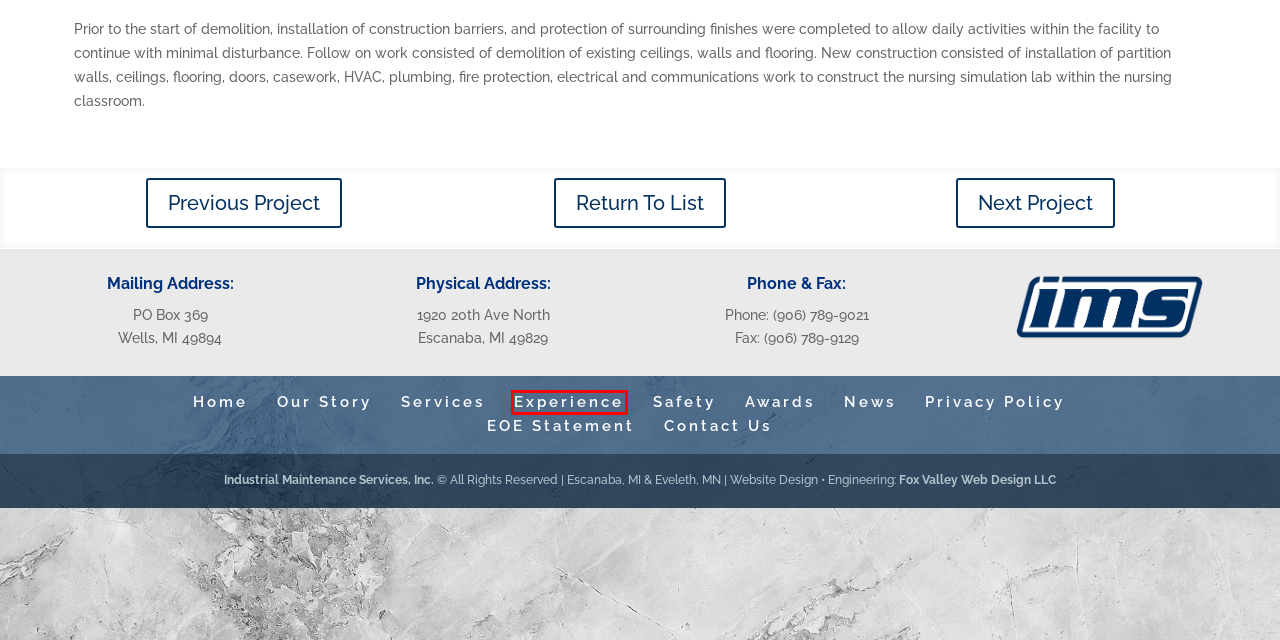Observe the screenshot of a webpage with a red bounding box around an element. Identify the webpage description that best fits the new page after the element inside the bounding box is clicked. The candidates are:
A. News - IMS Contracting
B. Services - IMS Contracting
C. Contact Us - IMS Contracting
D. EOE Statement - IMS Contracting
E. Fox Valley Web Design LLC | Green Bay WI Website Design & Development
F. Institutional10 - IMS Contracting
G. Experience - IMS Contracting
H. Our Story - IMS Contracting

G